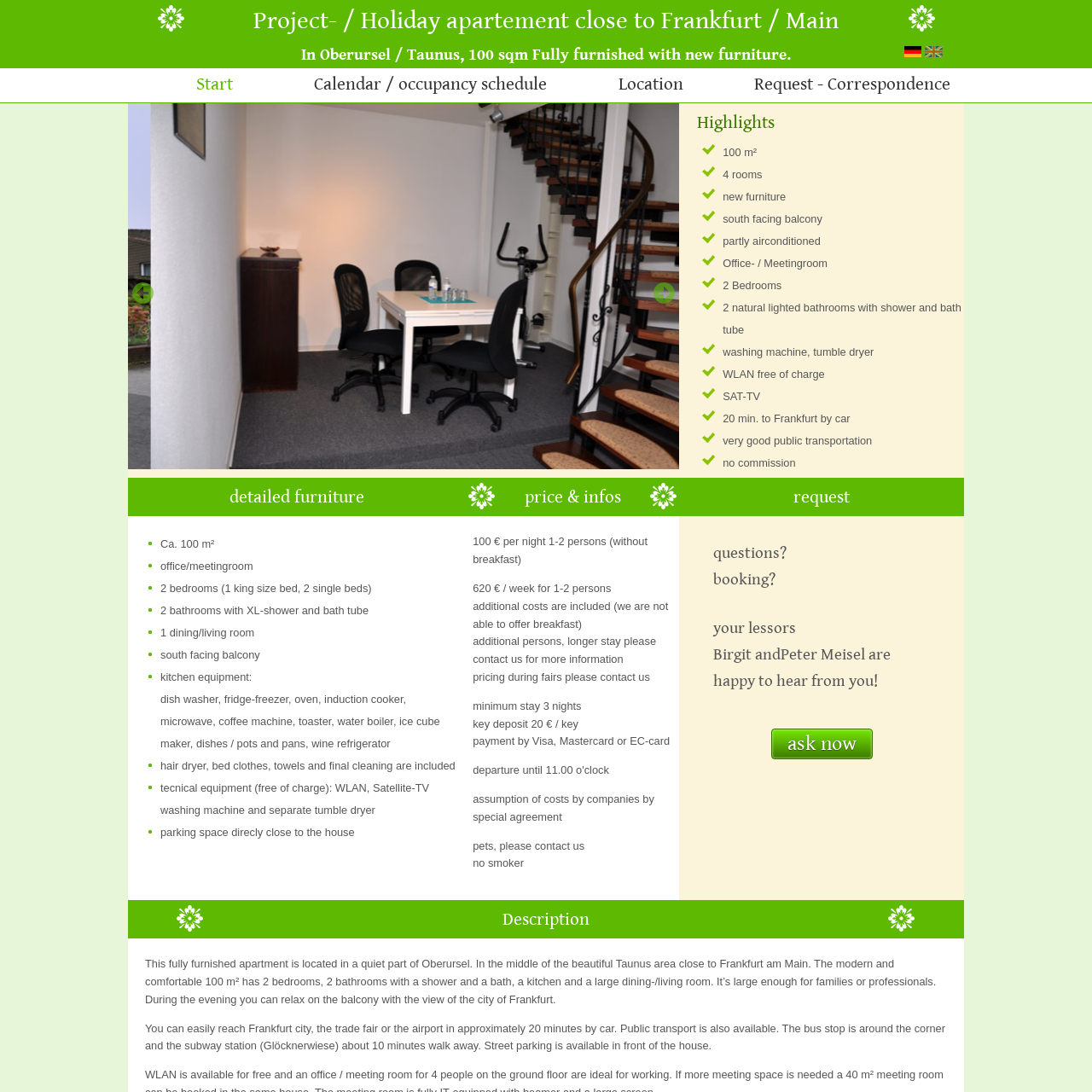Observe the content inside the red rectangle and respond to the question with one word or phrase: 
What is the purpose of the constellation's aesthetic appeal?

To convey tranquility and charm